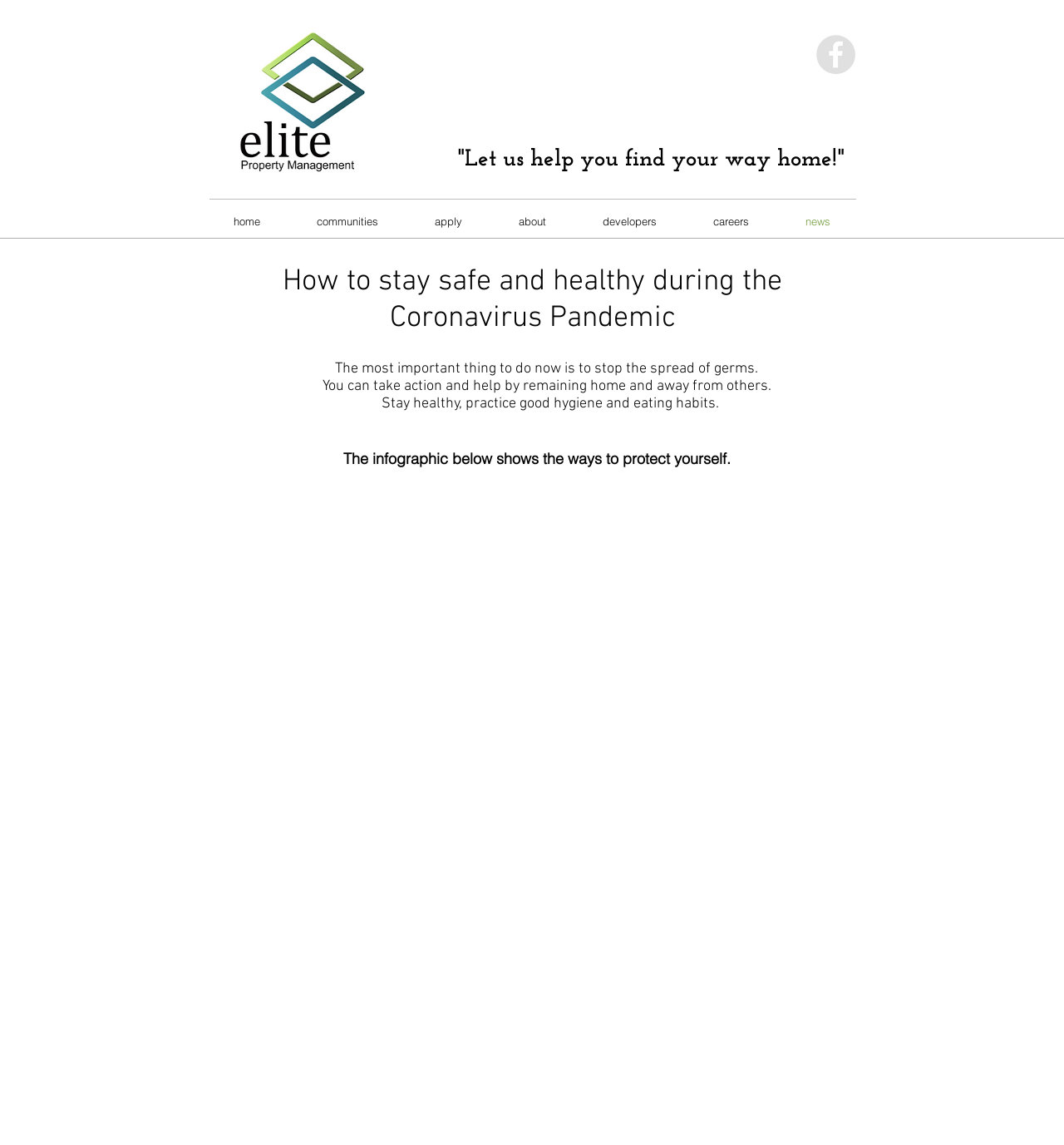Could you locate the bounding box coordinates for the section that should be clicked to accomplish this task: "View the infographic".

[0.323, 0.392, 0.687, 0.409]